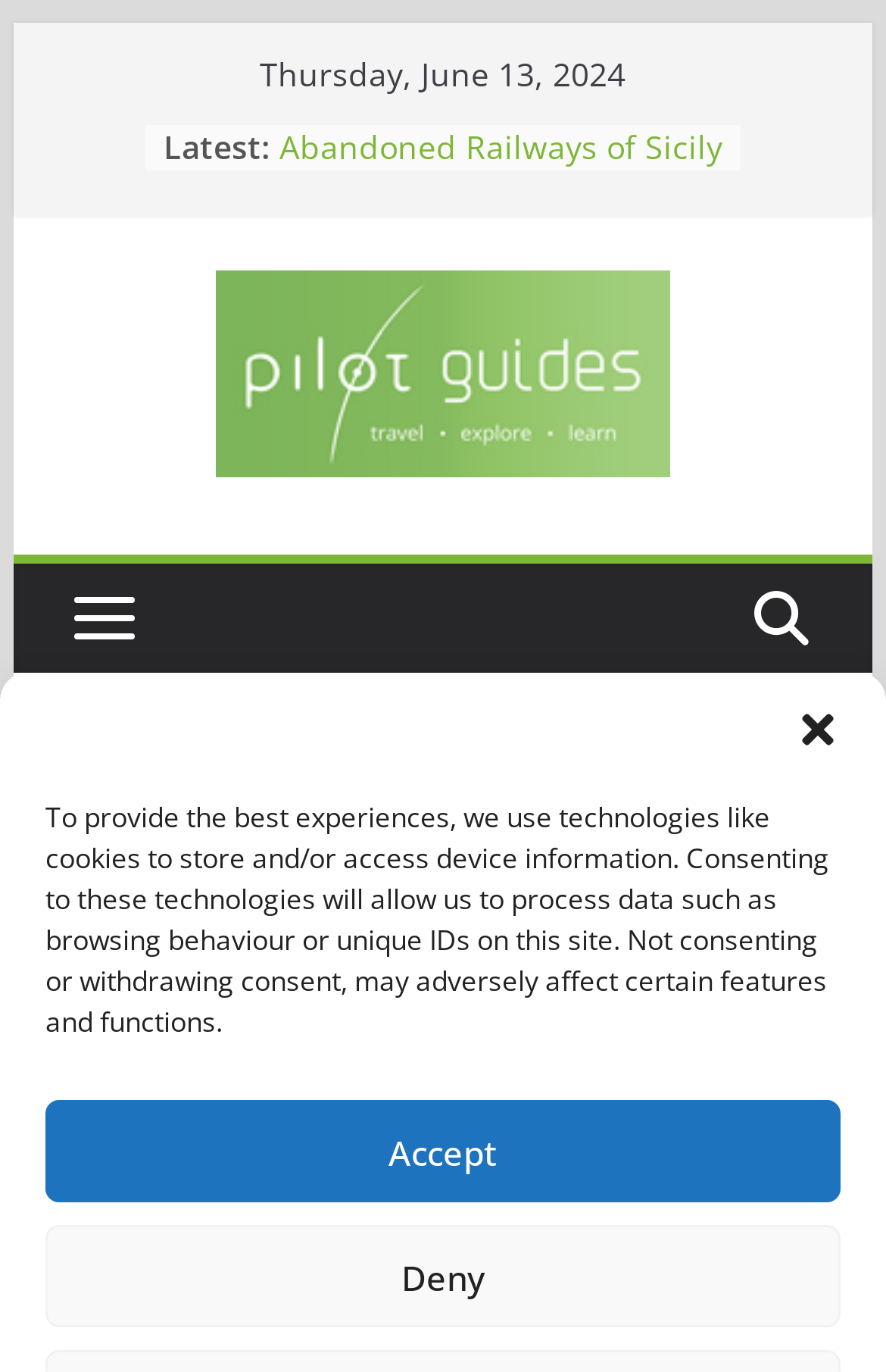What is the logo or image associated with 'PILOT GUIDES'?
Provide a short answer using one word or a brief phrase based on the image.

Image